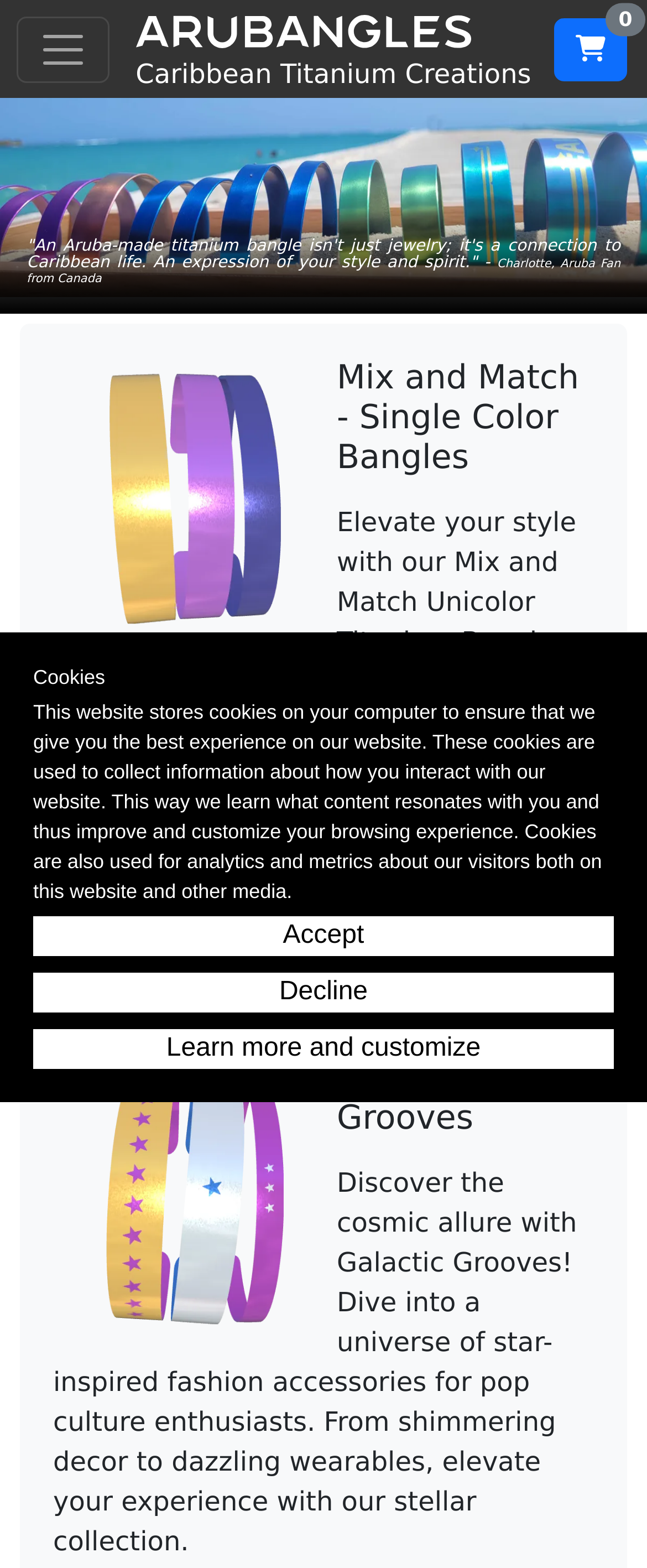Elaborate on the webpage's design and content in a detailed caption.

This webpage is about Titanium Bracelet Bangles and Cuff Bracelets Jewelry, crafted with Titanium and anodized to crisp colors, for women and men. 

At the top of the page, there is a cookies notification section with a heading "Cookies" and a paragraph explaining the use of cookies on the website. Below this section, there are three buttons: "Accept", "Decline", and "Learn more and customize". 

To the left of the cookies notification section, there is a navigation toggle button. Above this button, there is a logo of "Arubangles Text Logo Caribbean Titanium Creations" with an image of the logo. 

On the top right corner, there is a button showing "0 unread messages". 

Below the navigation toggle button, there is a large image of "Arubangles Bracelet Collection shown on Rodgers Beach Pier" that spans the entire width of the page. 

Underneath the image, there is a quote about titanium bangles being a connection to Caribbean life, followed by a testimonial from a fan from Canada. 

To the right of the quote, there is an image of a category, "Mix and Match - Single Color Bangles", with a heading and a link "Get me there" below it. 

Further down, there is another category image, "Galactic Grooves", with a heading and a descriptive text about the collection. The text explains that Galactic Grooves is a collection of star-inspired fashion accessories for pop culture enthusiasts.